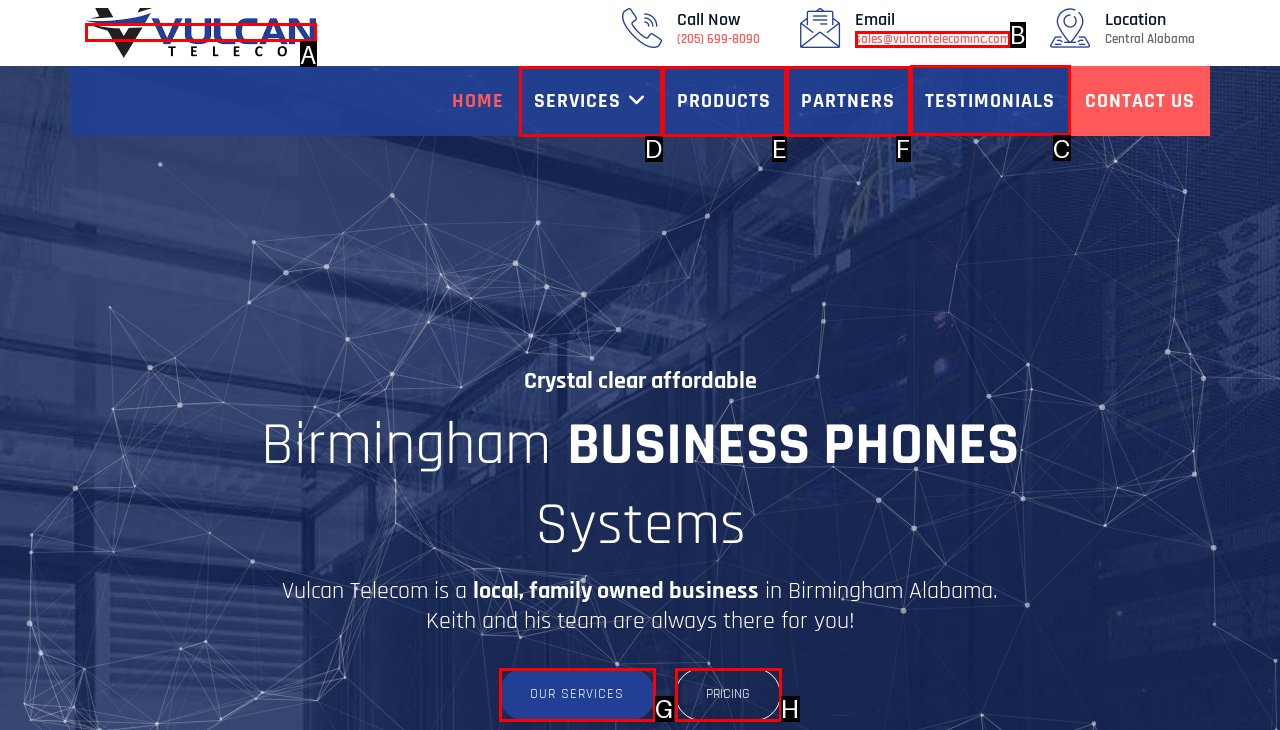Indicate the UI element to click to perform the task: View testimonials. Reply with the letter corresponding to the chosen element.

C